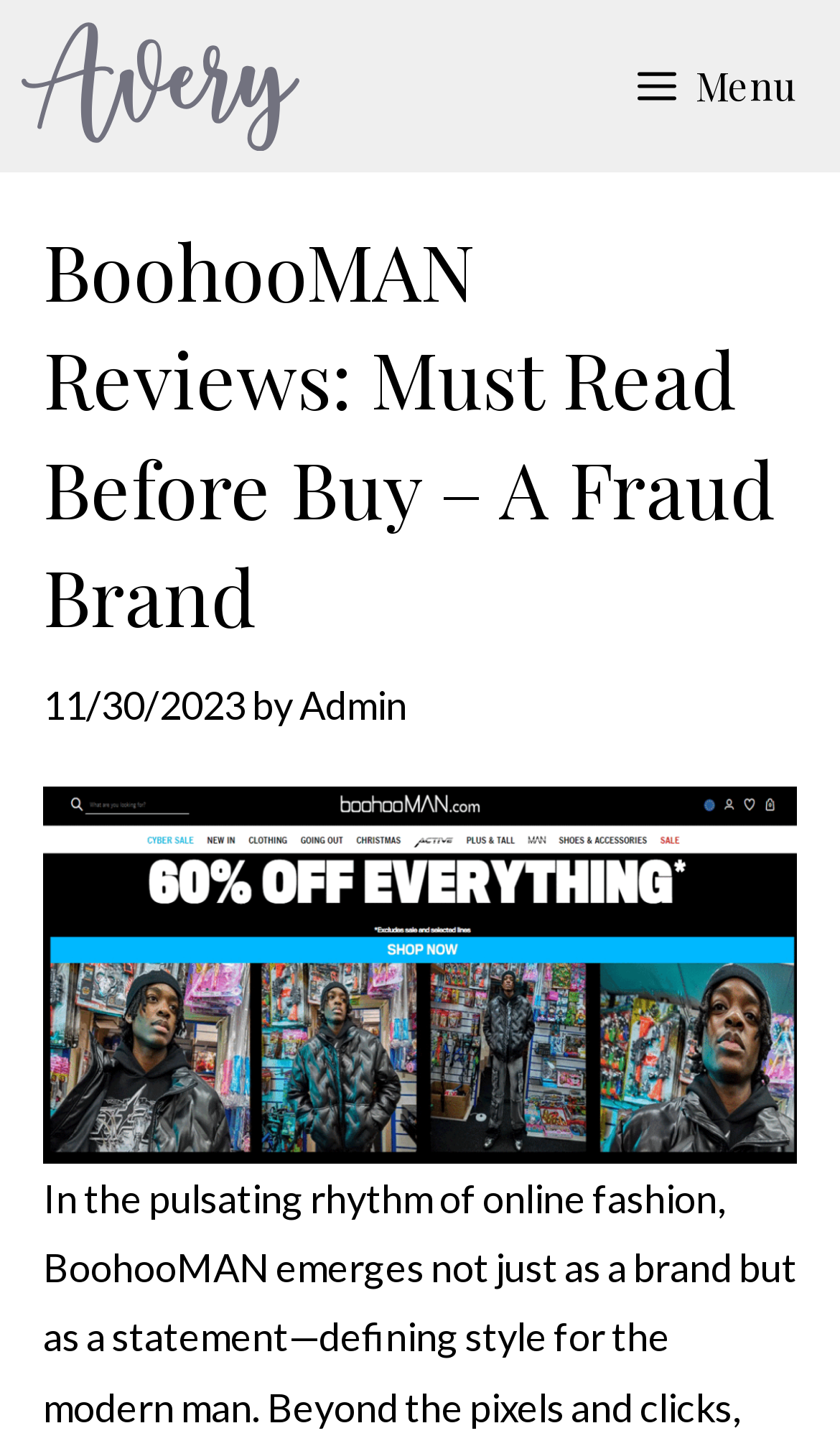Please provide a one-word or short phrase answer to the question:
What is the author of the review?

Admin